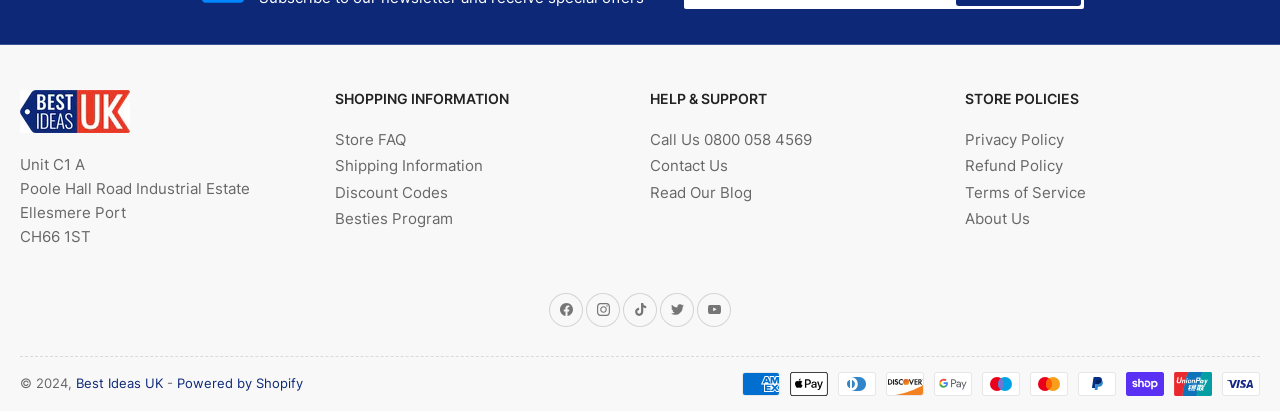Using the format (top-left x, top-left y, bottom-right x, bottom-right y), provide the bounding box coordinates for the described UI element. All values should be floating point numbers between 0 and 1: Call Us 0800 058 4569

[0.508, 0.331, 0.634, 0.376]